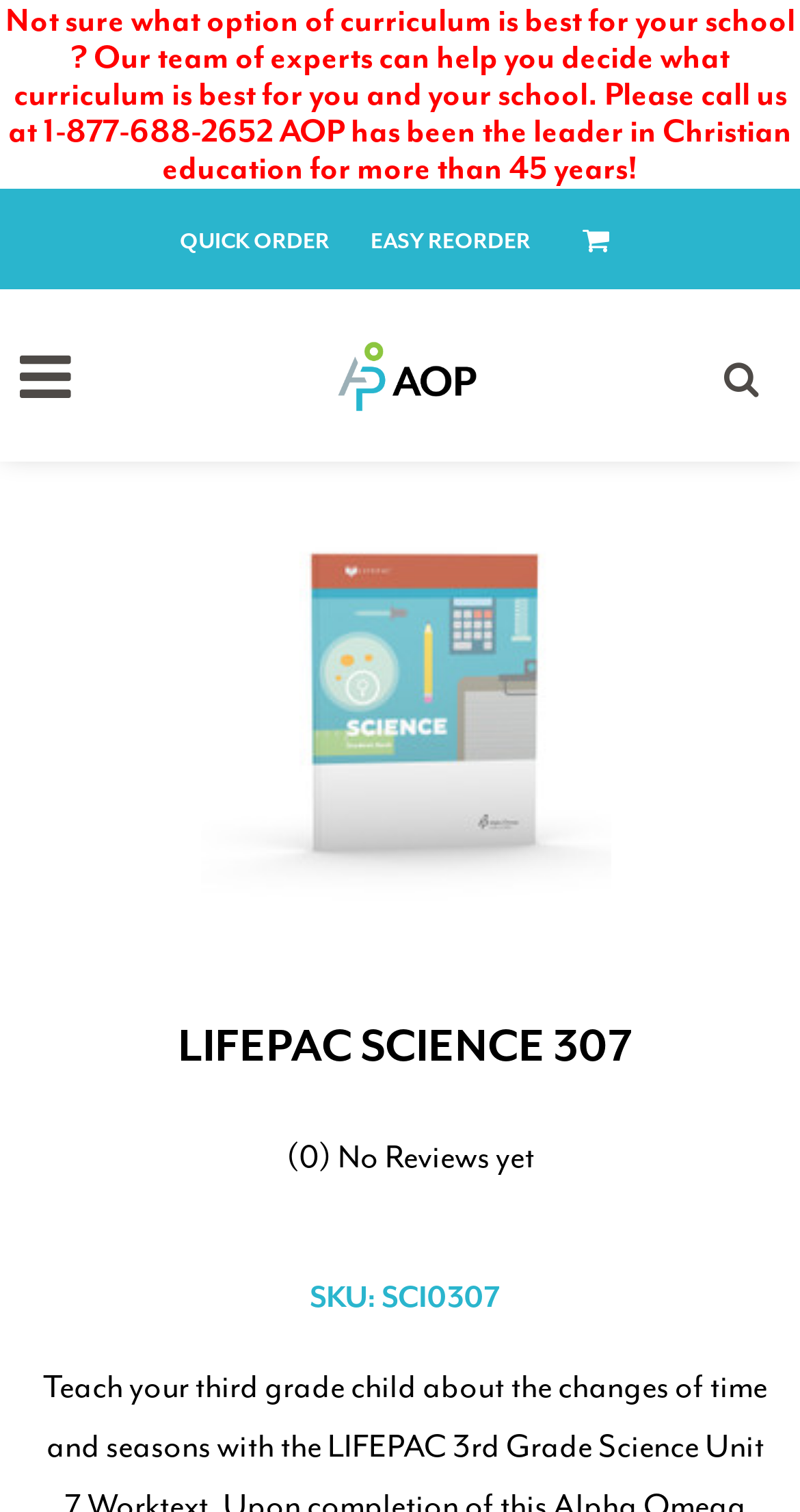Based on the visual content of the image, answer the question thoroughly: How many reviews are there for this product?

The number of reviews can be found in the static text below the product title, which says 'No Reviews yet'.